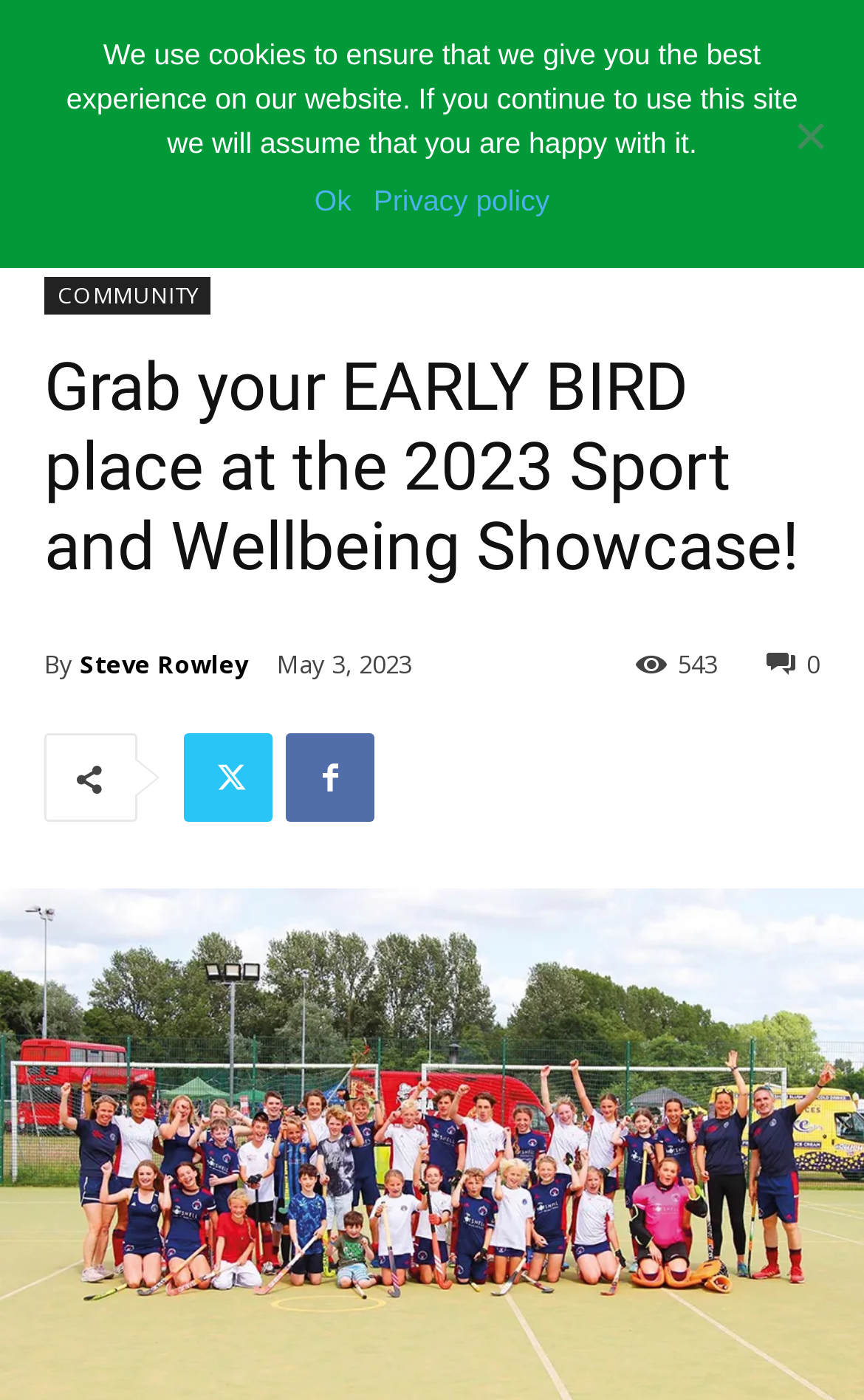Please provide the main heading of the webpage content.

Grab your EARLY BIRD place at the 2023 Sport and Wellbeing Showcase!